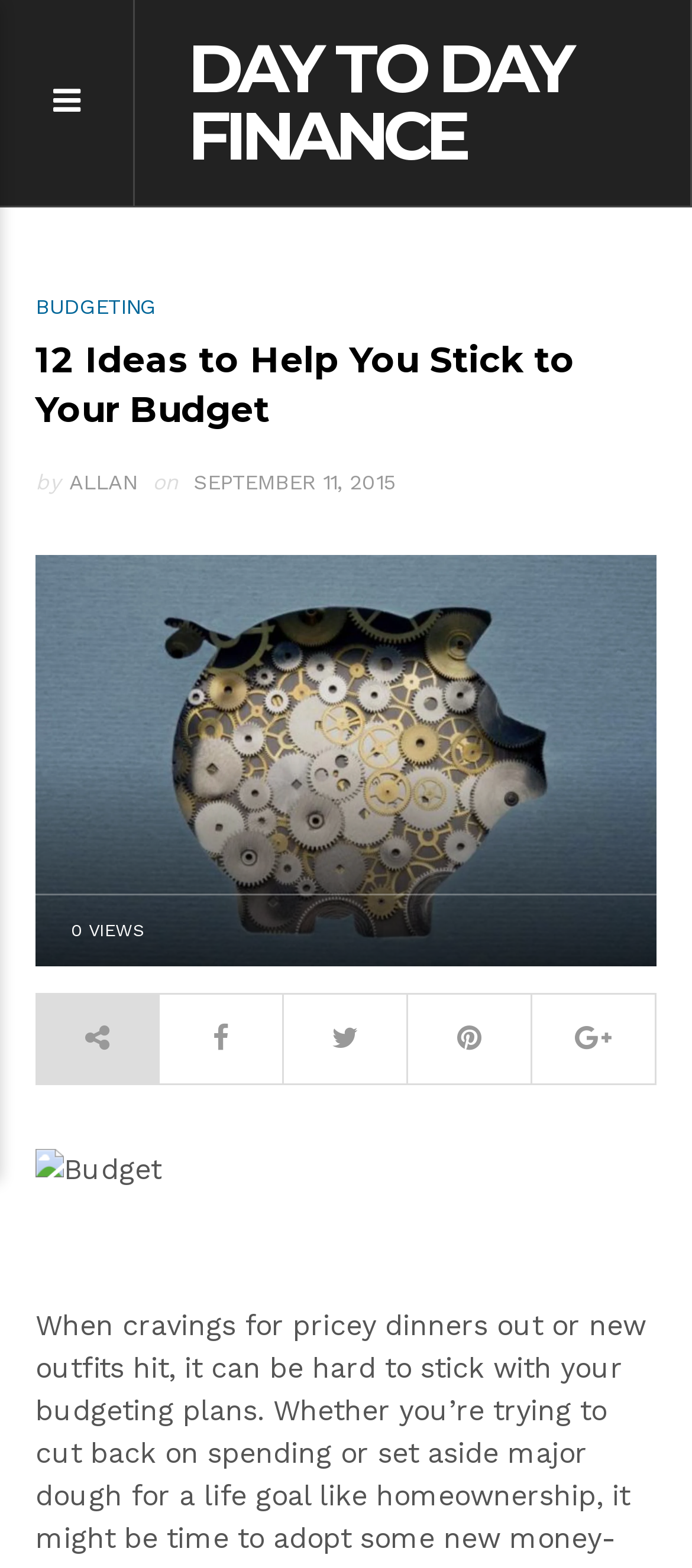Who is the author of the article?
Please utilize the information in the image to give a detailed response to the question.

The author of the article can be found by looking at the text next to the 'by' keyword, which is 'ALLAN'.